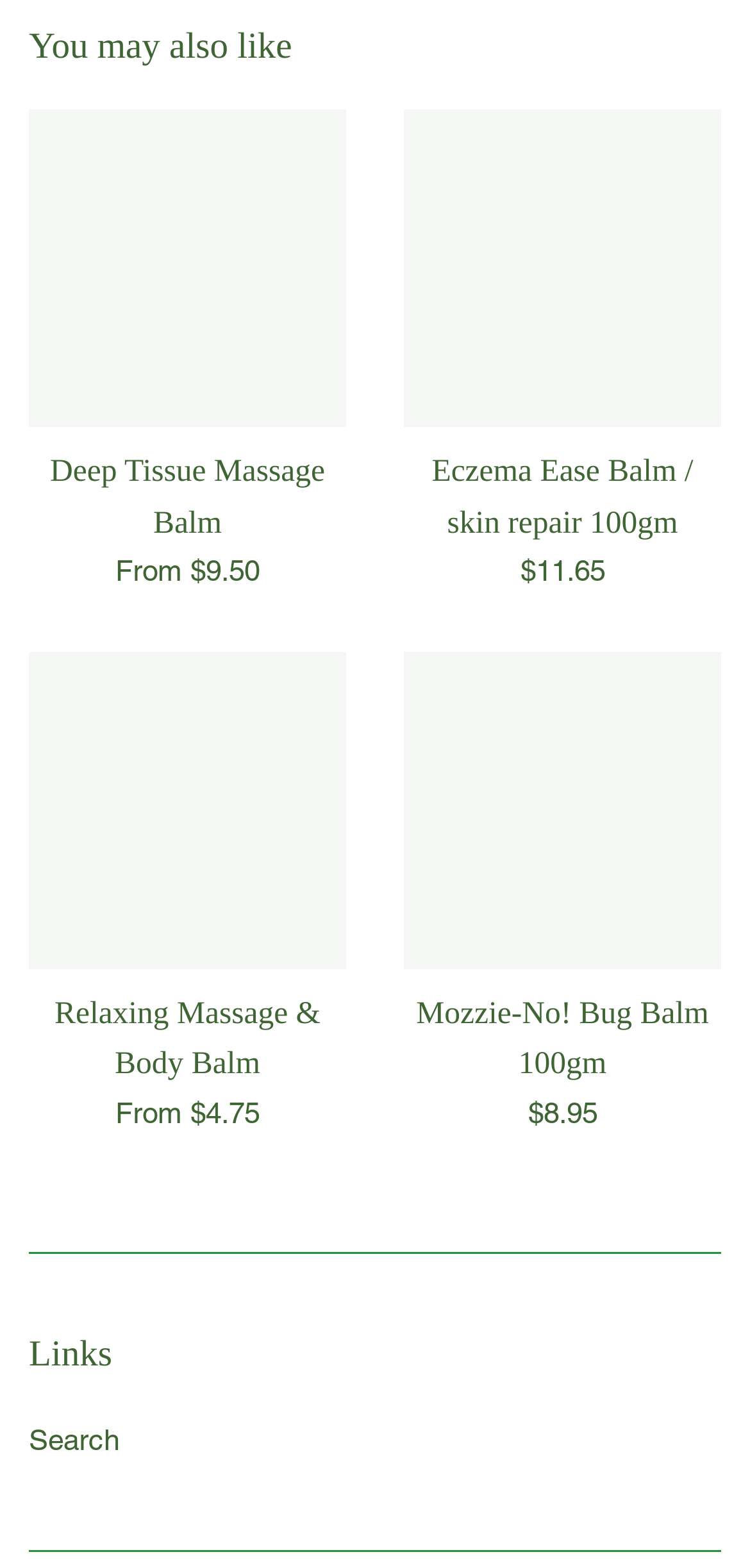What is the name of the third product?
Please use the image to provide an in-depth answer to the question.

I looked at the links and images under the heading 'You may also like' and found the third product to be 'Relaxing Massage & Body Balm'.